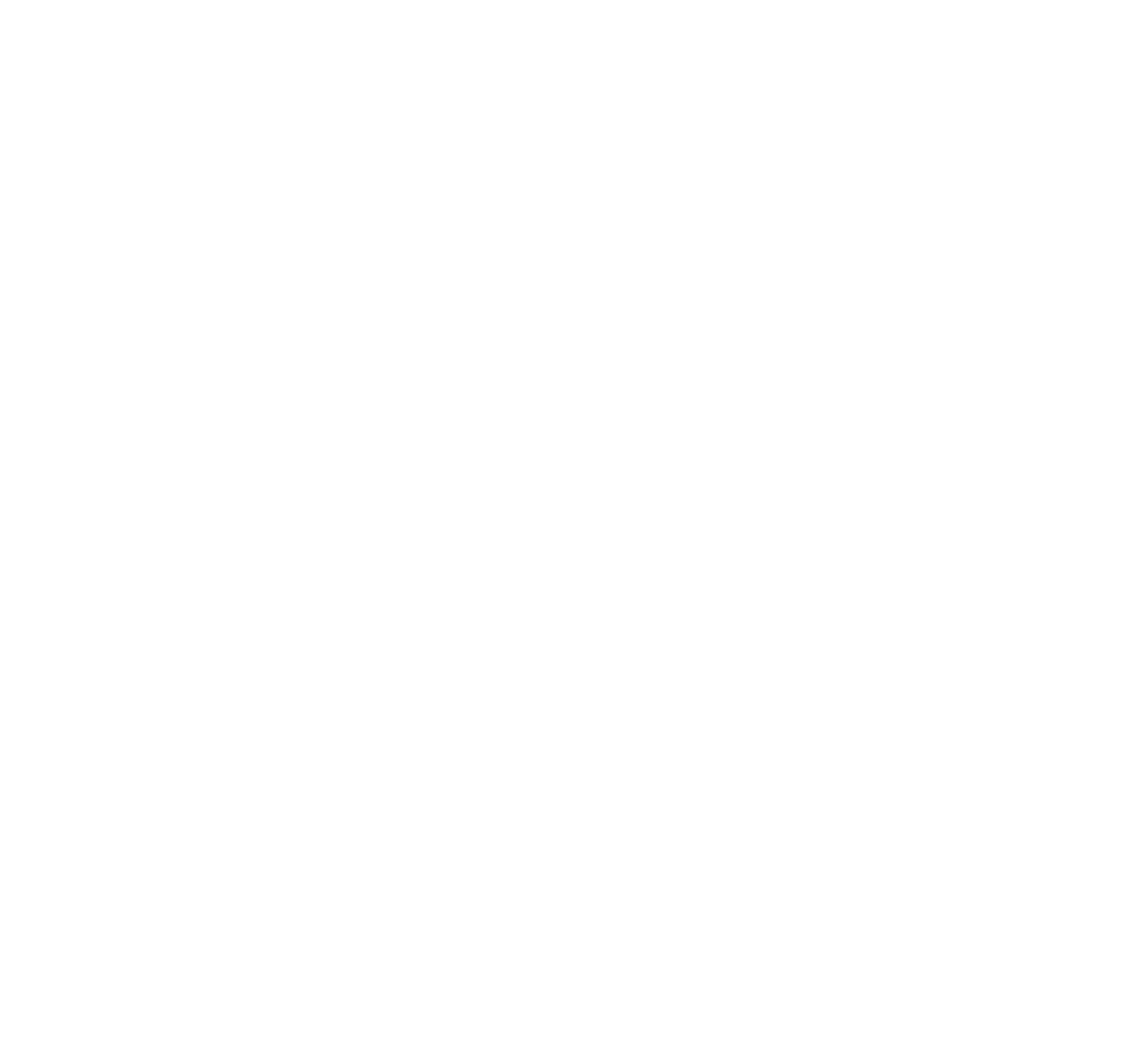Please find the bounding box coordinates of the element that you should click to achieve the following instruction: "Click on Share VCE File". The coordinates should be presented as four float numbers between 0 and 1: [left, top, right, bottom].

[0.096, 0.861, 0.18, 0.883]